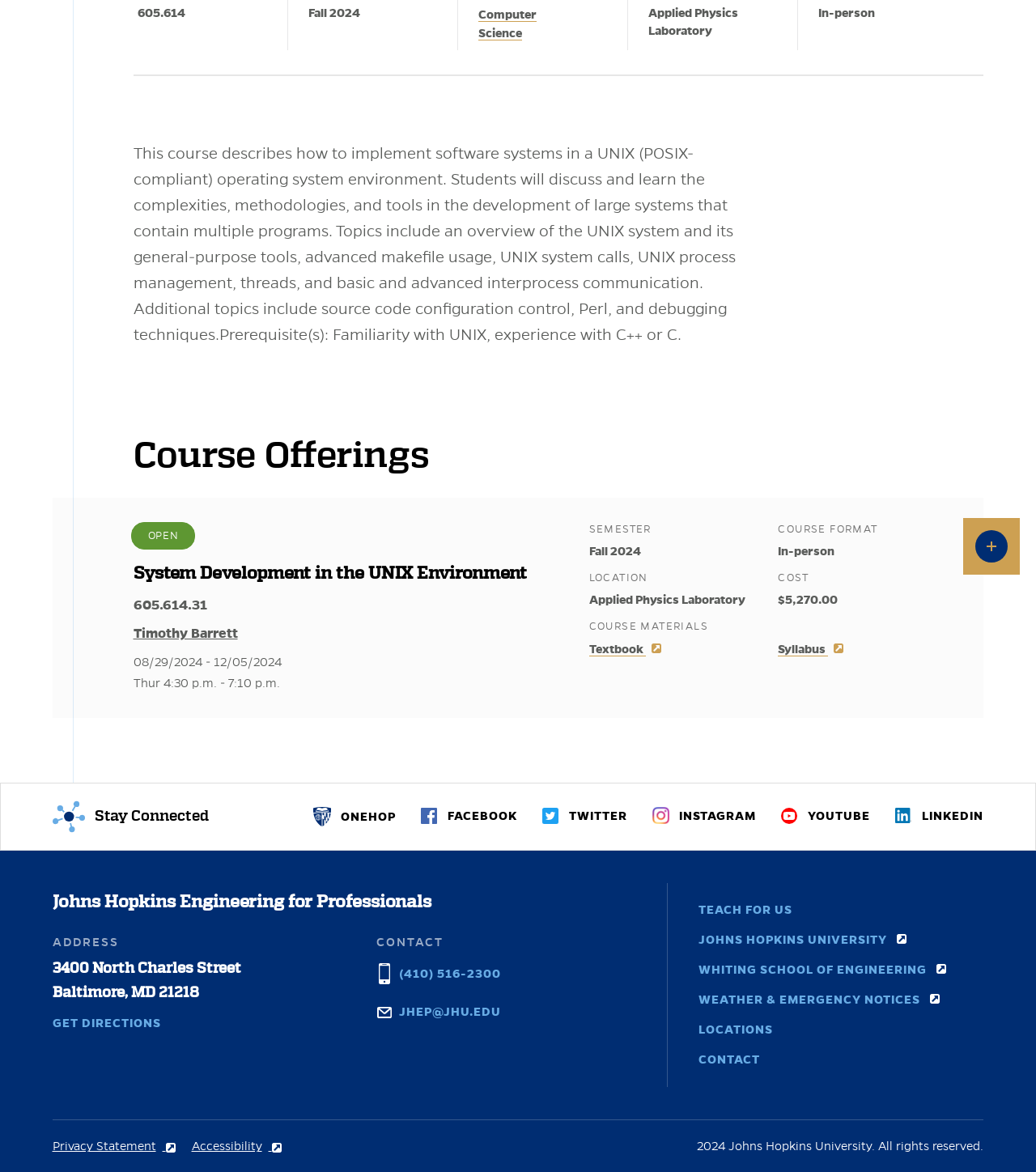Given the description Teach for Us, predict the bounding box coordinates of the UI element. Ensure the coordinates are in the format (top-left x, top-left y, bottom-right x, bottom-right y) and all values are between 0 and 1.

[0.674, 0.764, 0.765, 0.789]